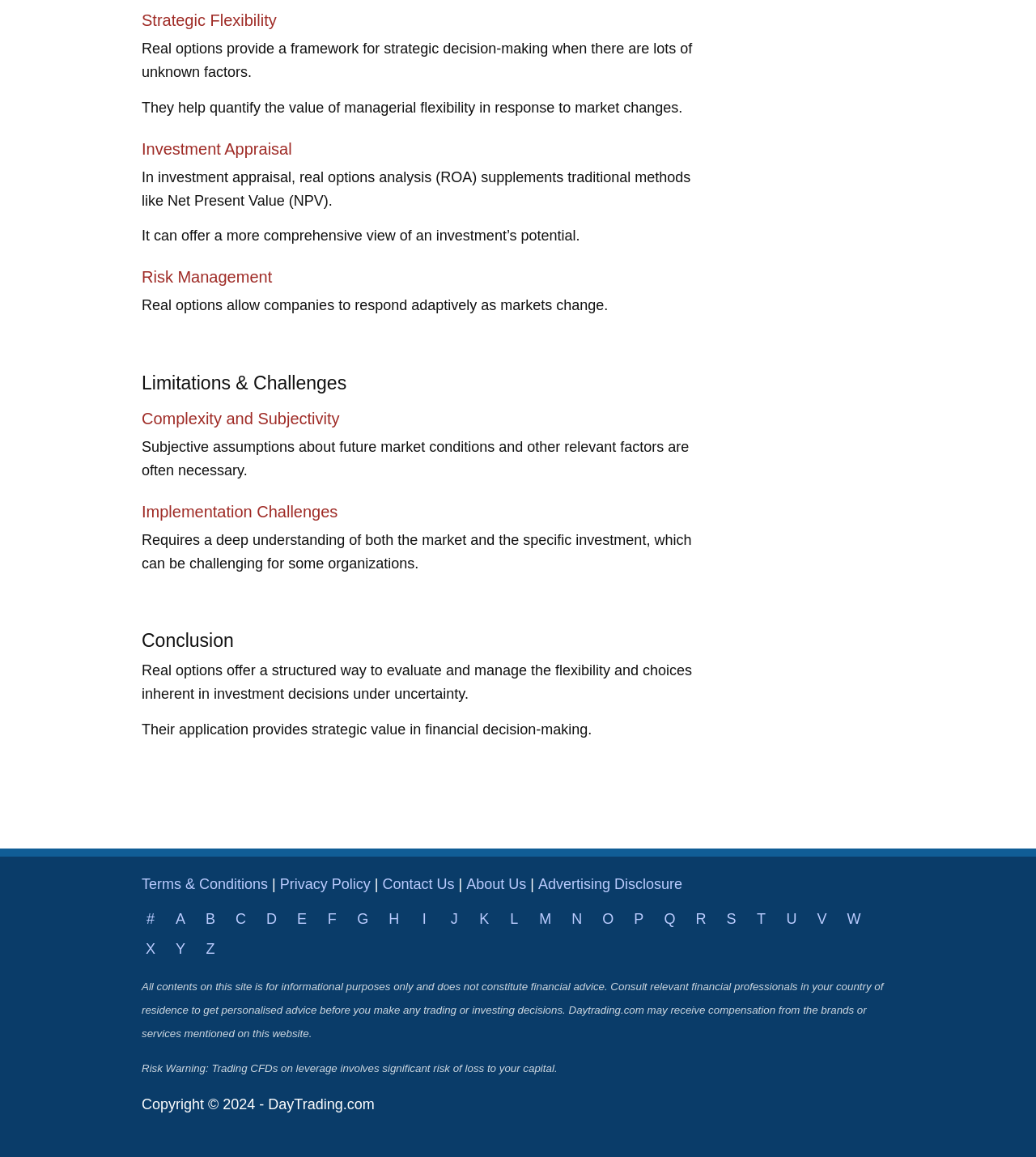Determine the bounding box coordinates for the clickable element required to fulfill the instruction: "Click Advertising Disclosure". Provide the coordinates as four float numbers between 0 and 1, i.e., [left, top, right, bottom].

[0.519, 0.757, 0.659, 0.771]